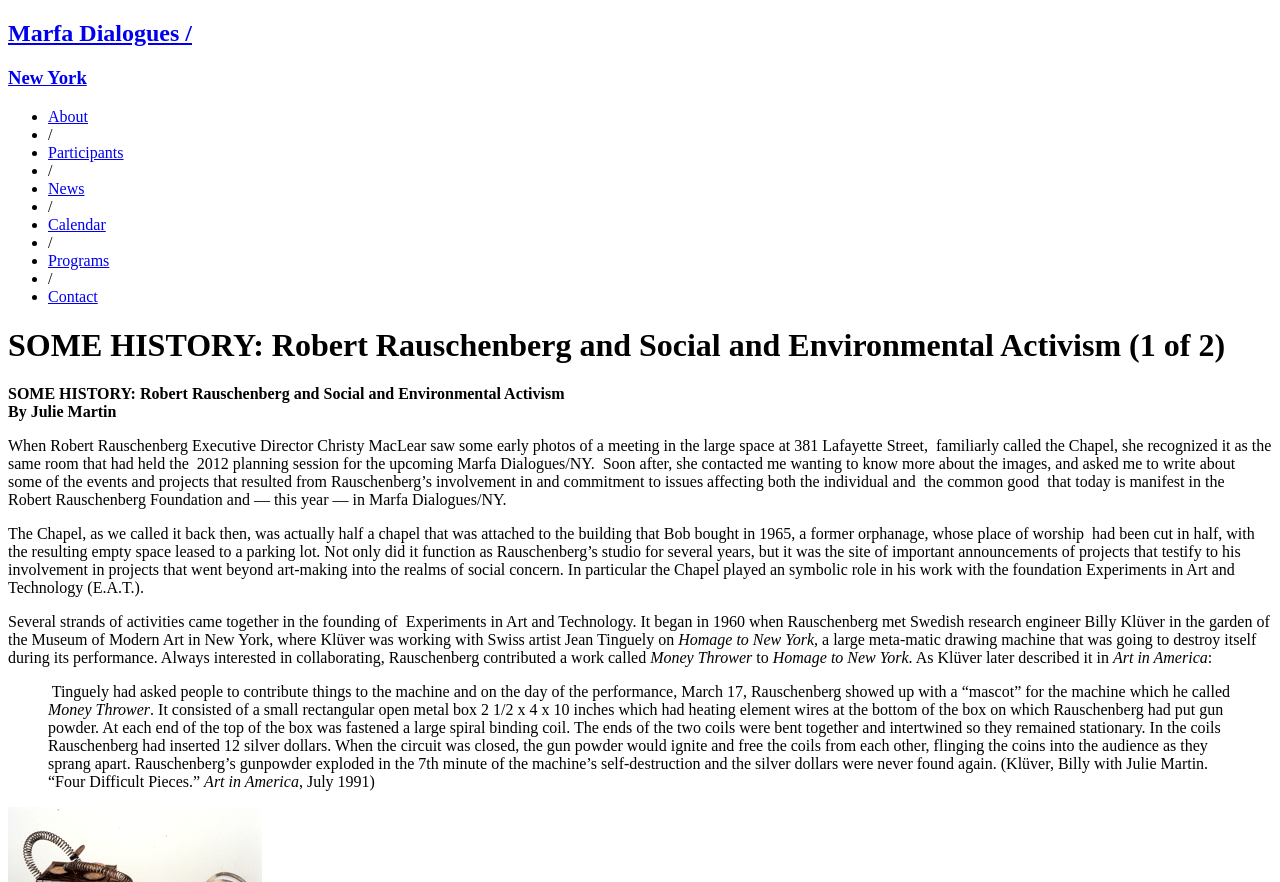Using a single word or phrase, answer the following question: 
What is the name of the art piece mentioned in the article?

Money Thrower